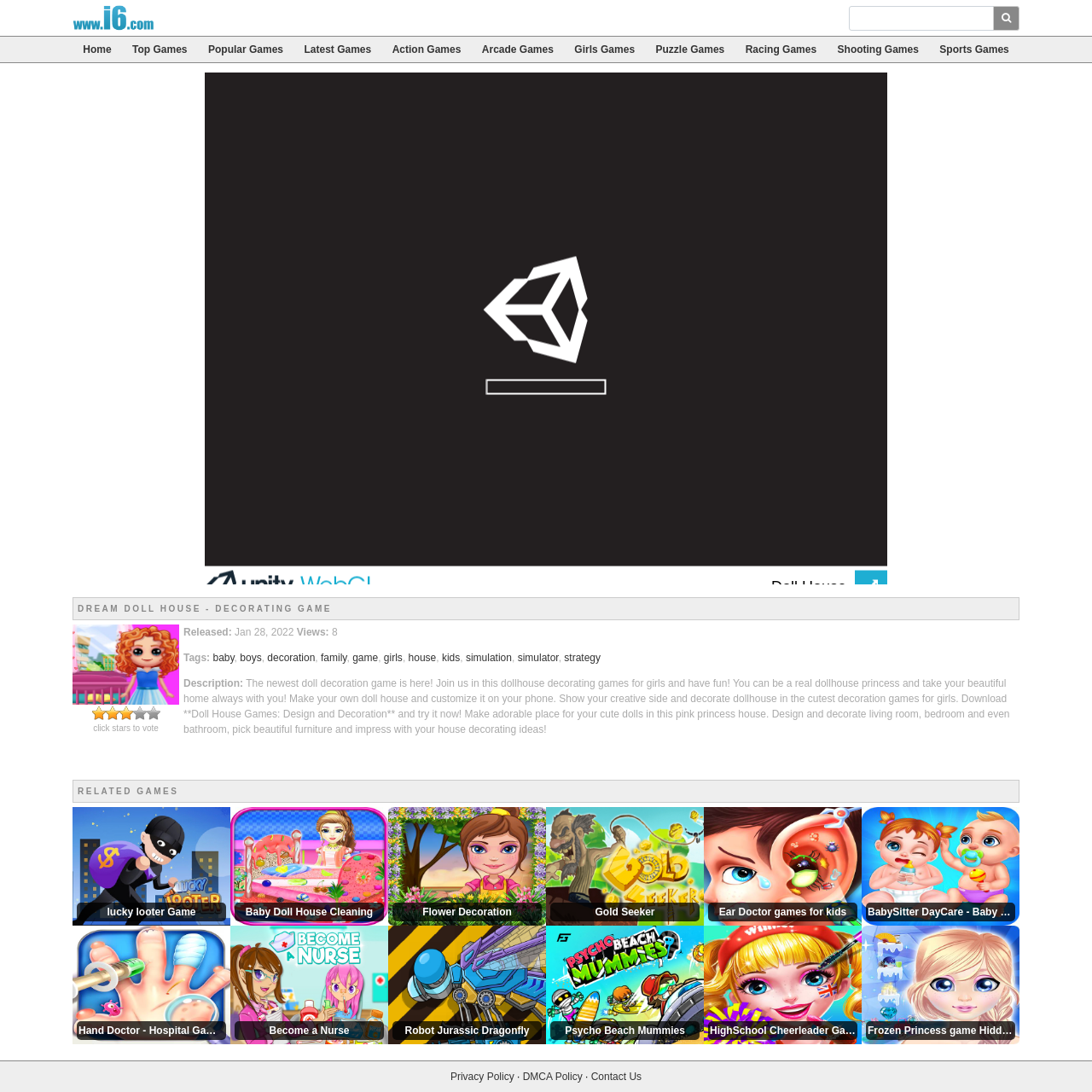What is the release date of the game?
Based on the screenshot, give a detailed explanation to answer the question.

The release date of the game can be found in the StaticText element with the text 'Jan 28, 2022' at coordinates [0.212, 0.573, 0.272, 0.584], which is next to the 'Released:' StaticText element.